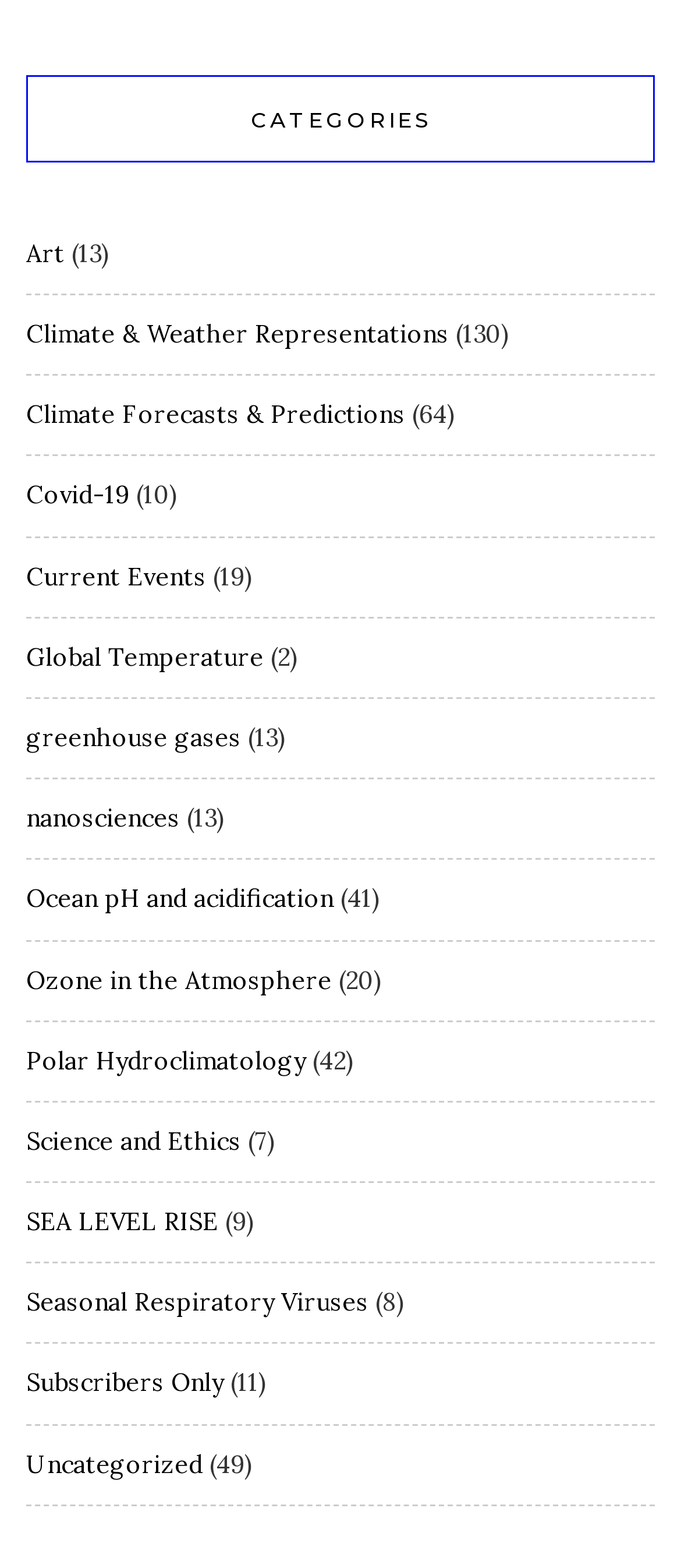Bounding box coordinates are specified in the format (top-left x, top-left y, bottom-right x, bottom-right y). All values are floating point numbers bounded between 0 and 1. Please provide the bounding box coordinate of the region this sentence describes: parent_node: ☰ MENU

None